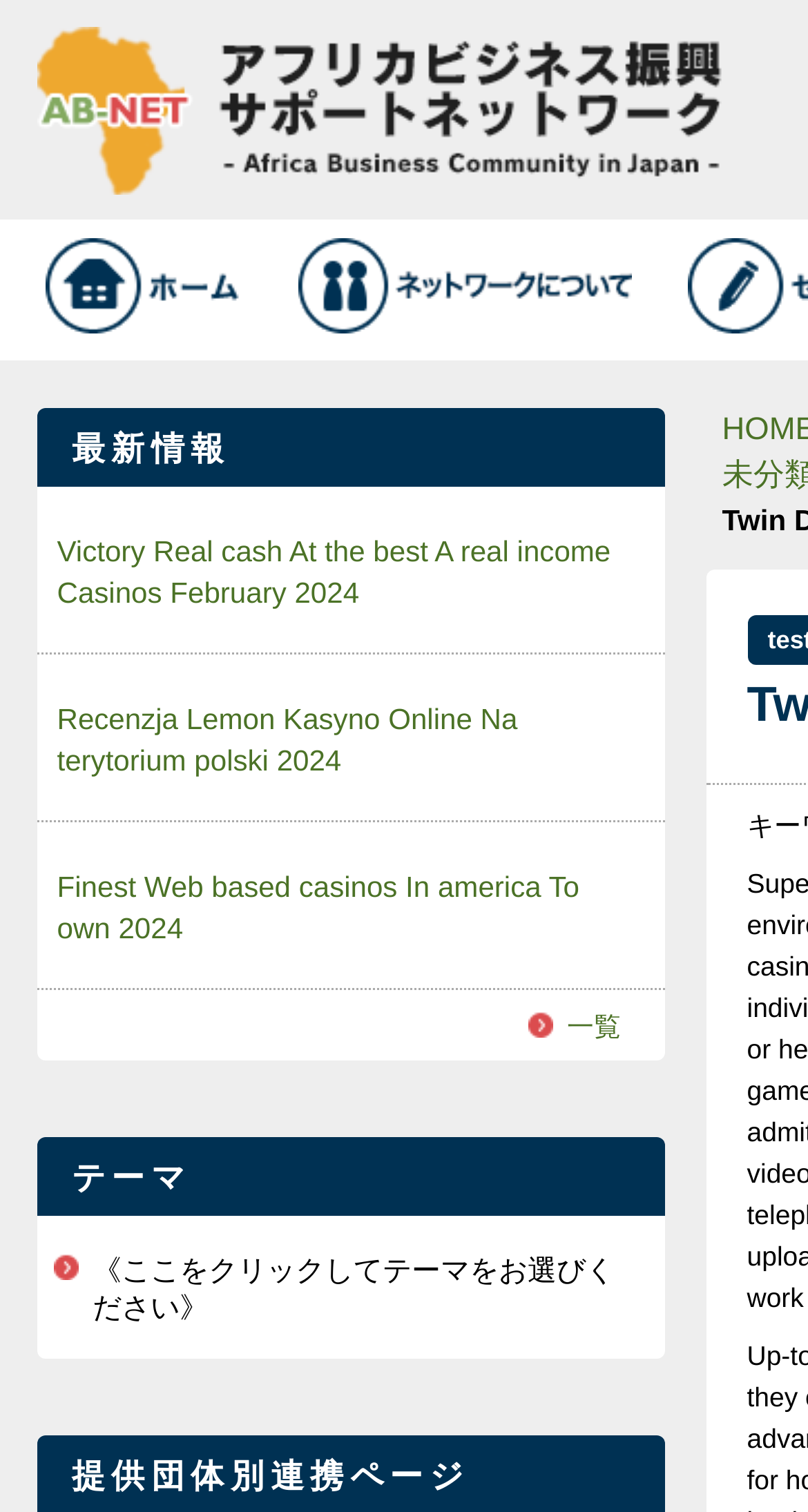Determine the bounding box coordinates in the format (top-left x, top-left y, bottom-right x, bottom-right y). Ensure all values are floating point numbers between 0 and 1. Identify the bounding box of the UI element described by: alt="アフリカビジネス振興サポートネットワーク(AB NET)は、日本とアフリカの間のビジネス振興を通じて、TICAD Vの主要テーマであるアフリカにおける民間主導の成長に貢献するために、官民連携により設立された情報ポータルサイトです。"

[0.045, 0.016, 0.894, 0.037]